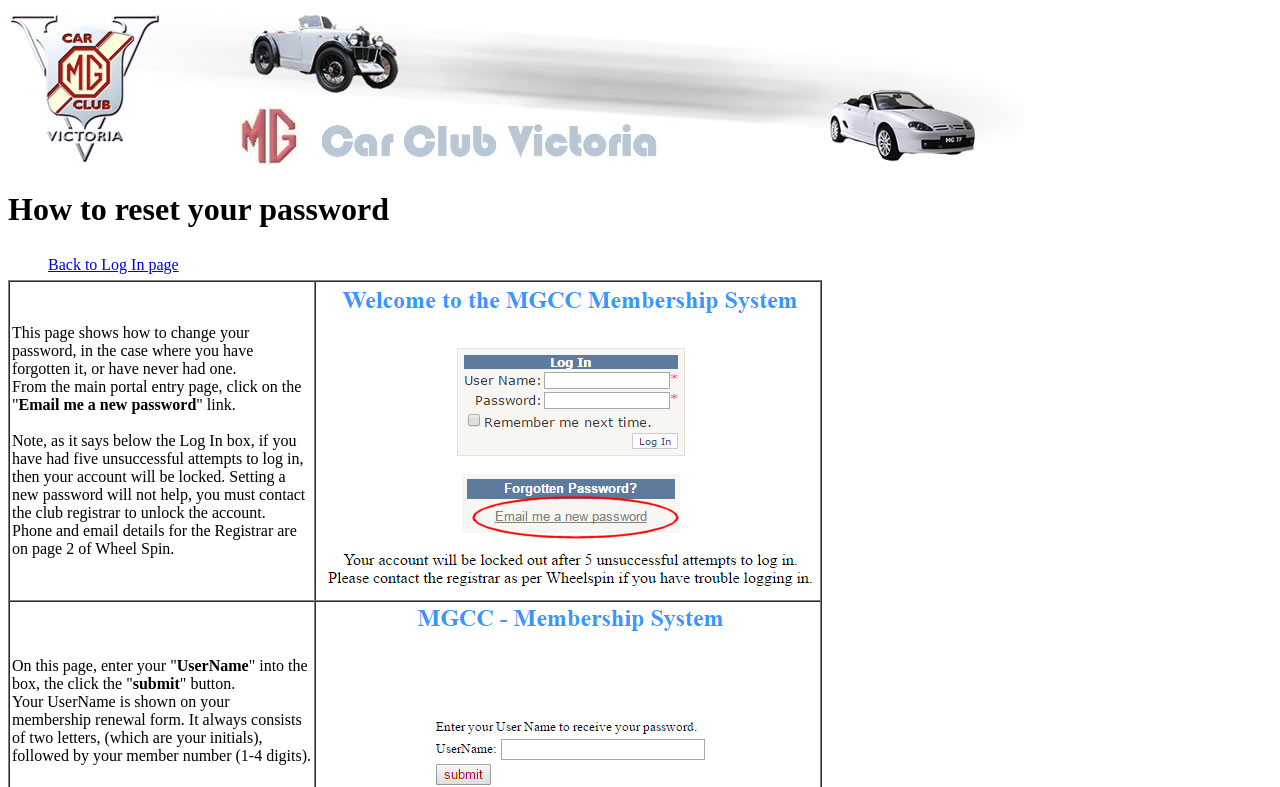Offer an in-depth caption of the entire webpage.

The webpage is about resetting a password on the MGCC platform. At the top, there is a heading that reads "How to reset your password". Below the heading, there is a link to go back to the Log In page. 

The main content of the page is divided into two columns. The left column contains a block of text that explains the process of changing a password, including a warning that if a user has had five unsuccessful attempts to log in, their account will be locked and they must contact the club registrar to unlock it. This text also mentions that the registrar's phone and email details can be found on page 2 of Wheel Spin. 

The right column is empty, with no content or elements. There are no images on the page. Overall, the page provides a concise guide on how to reset a password, with important notes and warnings about account locking.